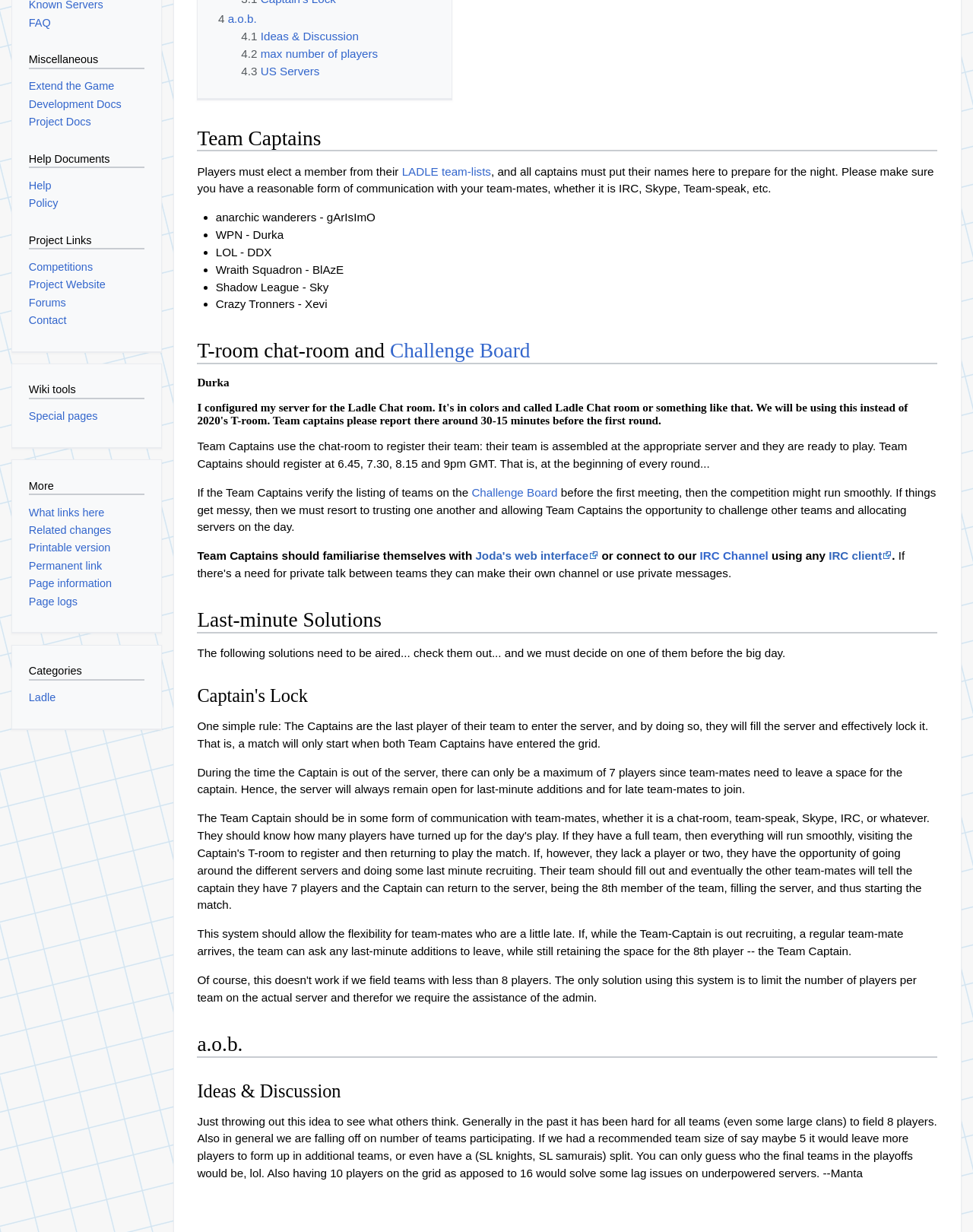Using the format (top-left x, top-left y, bottom-right x, bottom-right y), provide the bounding box coordinates for the described UI element. All values should be floating point numbers between 0 and 1: Joda's web interface

[0.489, 0.446, 0.615, 0.456]